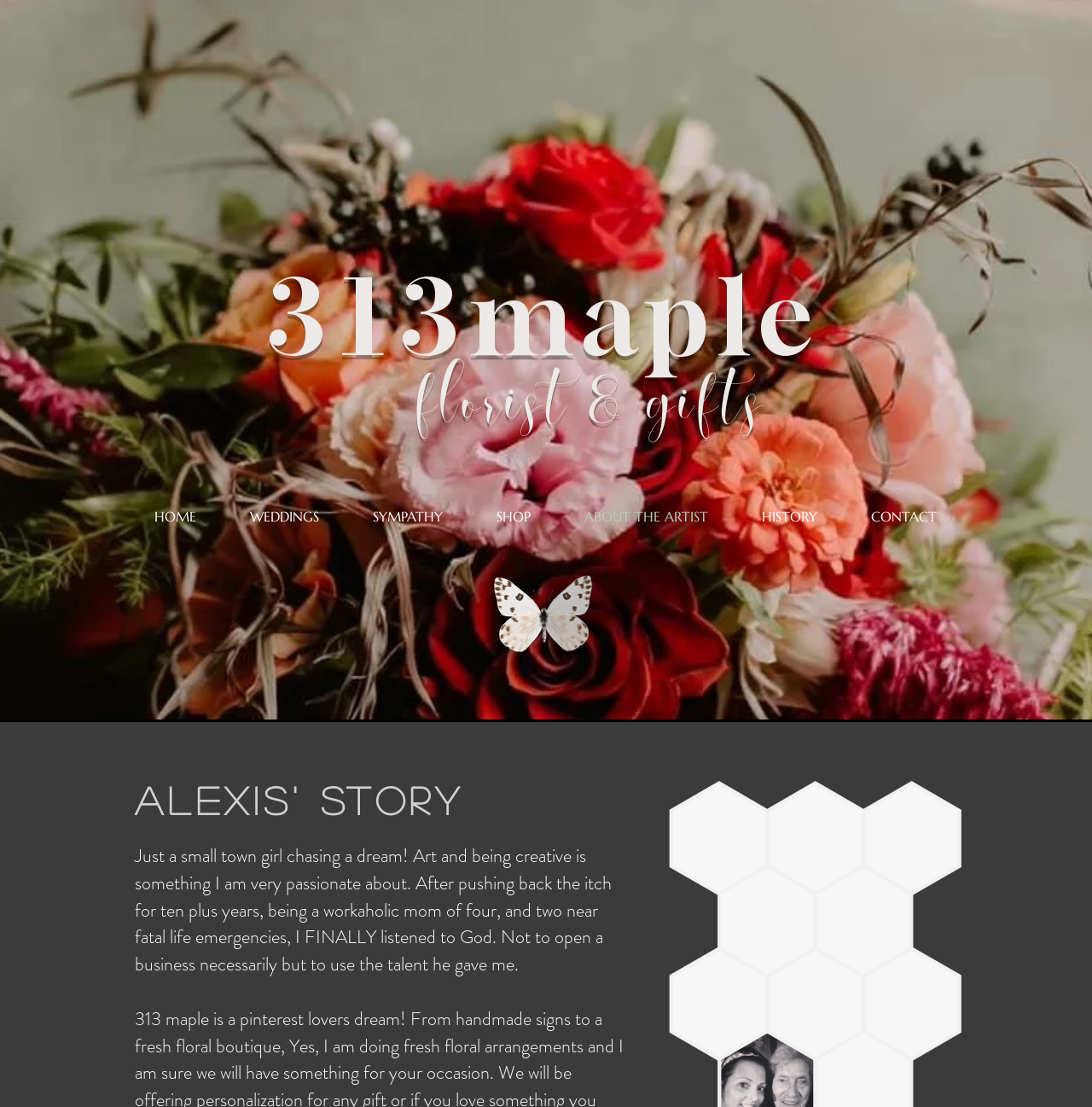Using the description: "Ron Hardy 2", identify the bounding box of the corresponding UI element in the screenshot.

None